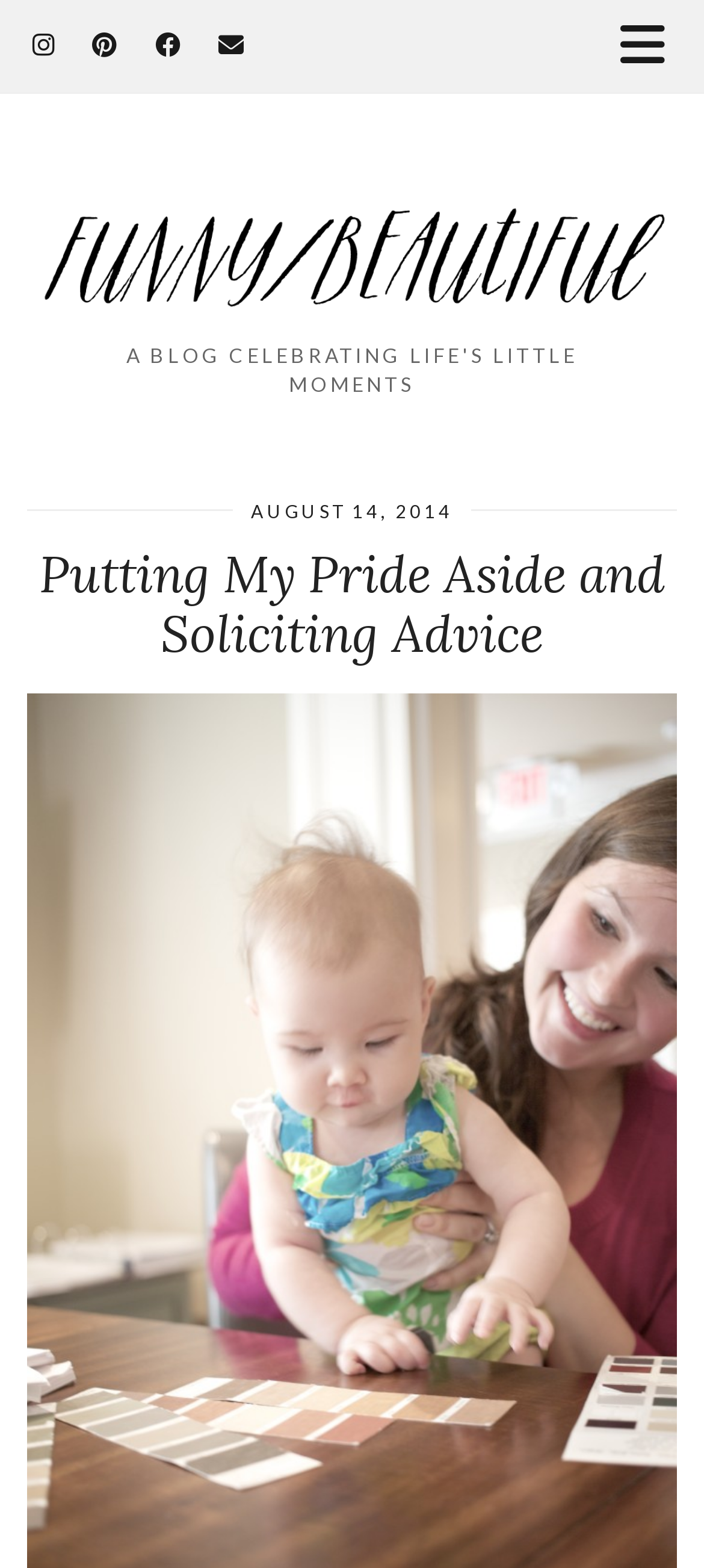Identify and provide the bounding box for the element described by: "title="funny/beautiful"".

[0.038, 0.092, 0.962, 0.206]